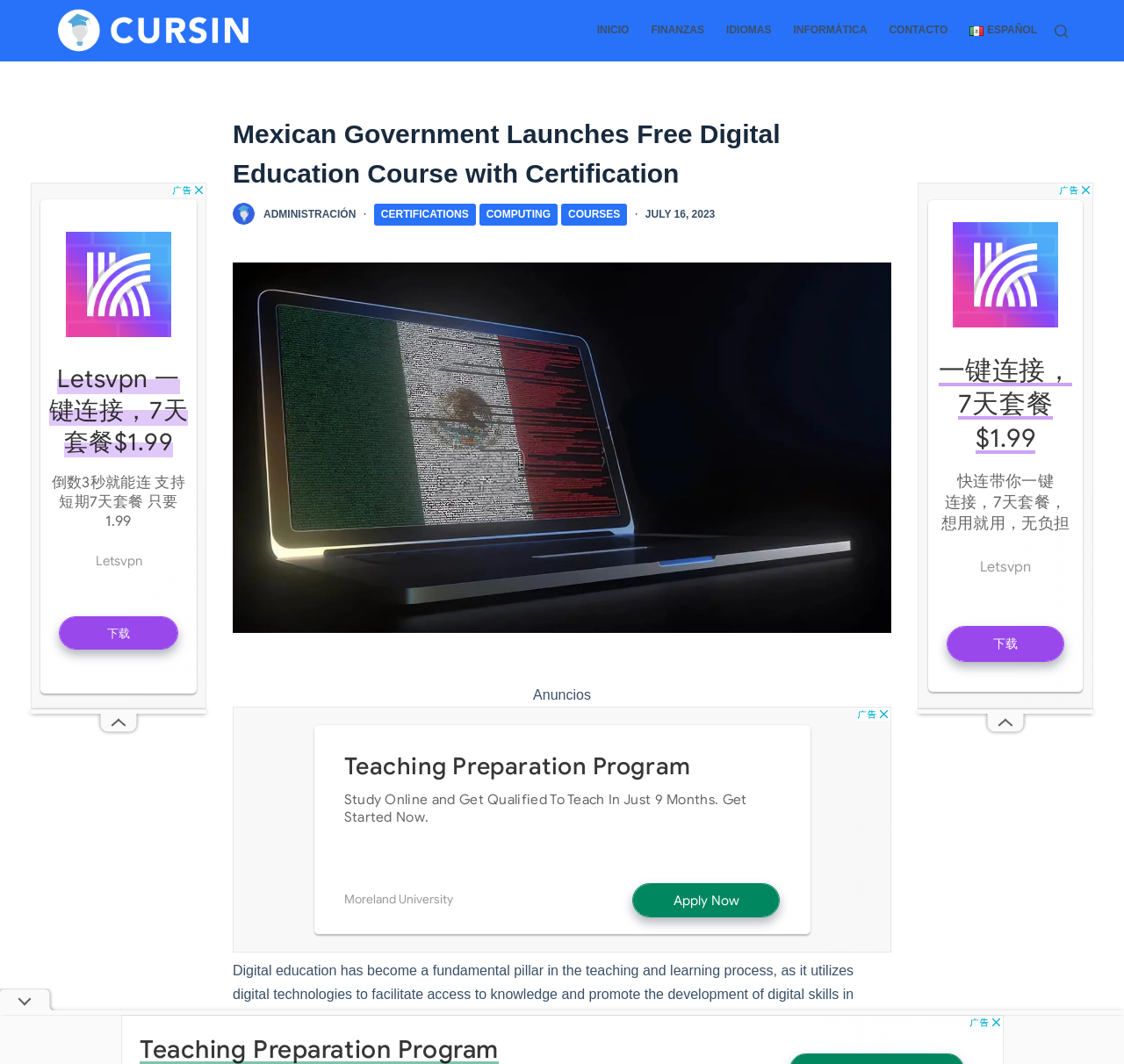What is the text of the heading on the webpage?
Answer the question in a detailed and comprehensive manner.

I found the heading element with the text 'Mexican Government Launches Free Digital Education Course with Certification', which is the main heading of the webpage.